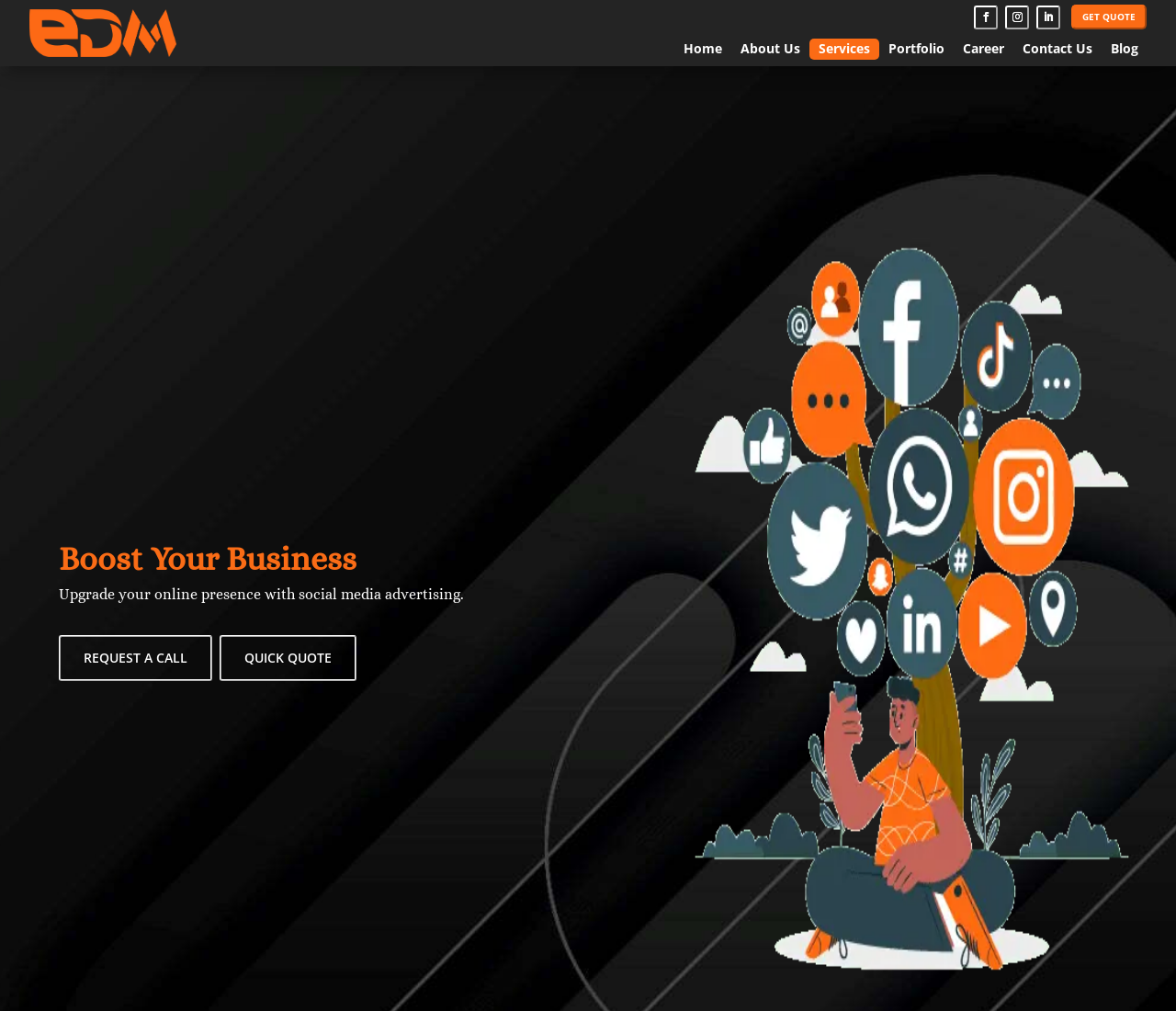What is the call-to-action for getting a quote?
Deliver a detailed and extensive answer to the question.

The webpage has a prominent call-to-action button 'GET QUOTE' which suggests that users can click on it to get a quote for their social media advertising needs.